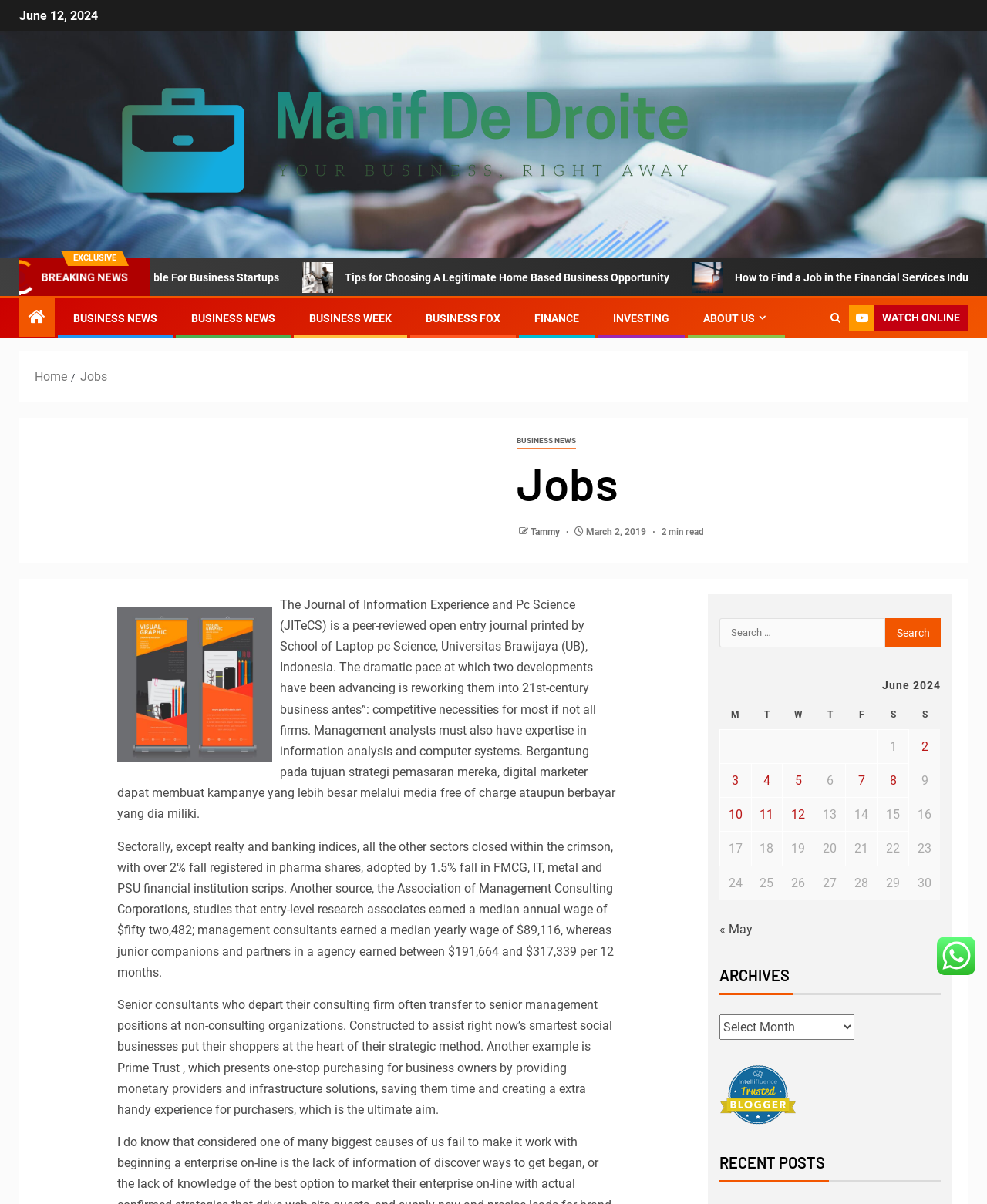Respond concisely with one word or phrase to the following query:
What is the text of the second StaticText element?

EXCLUSIVE